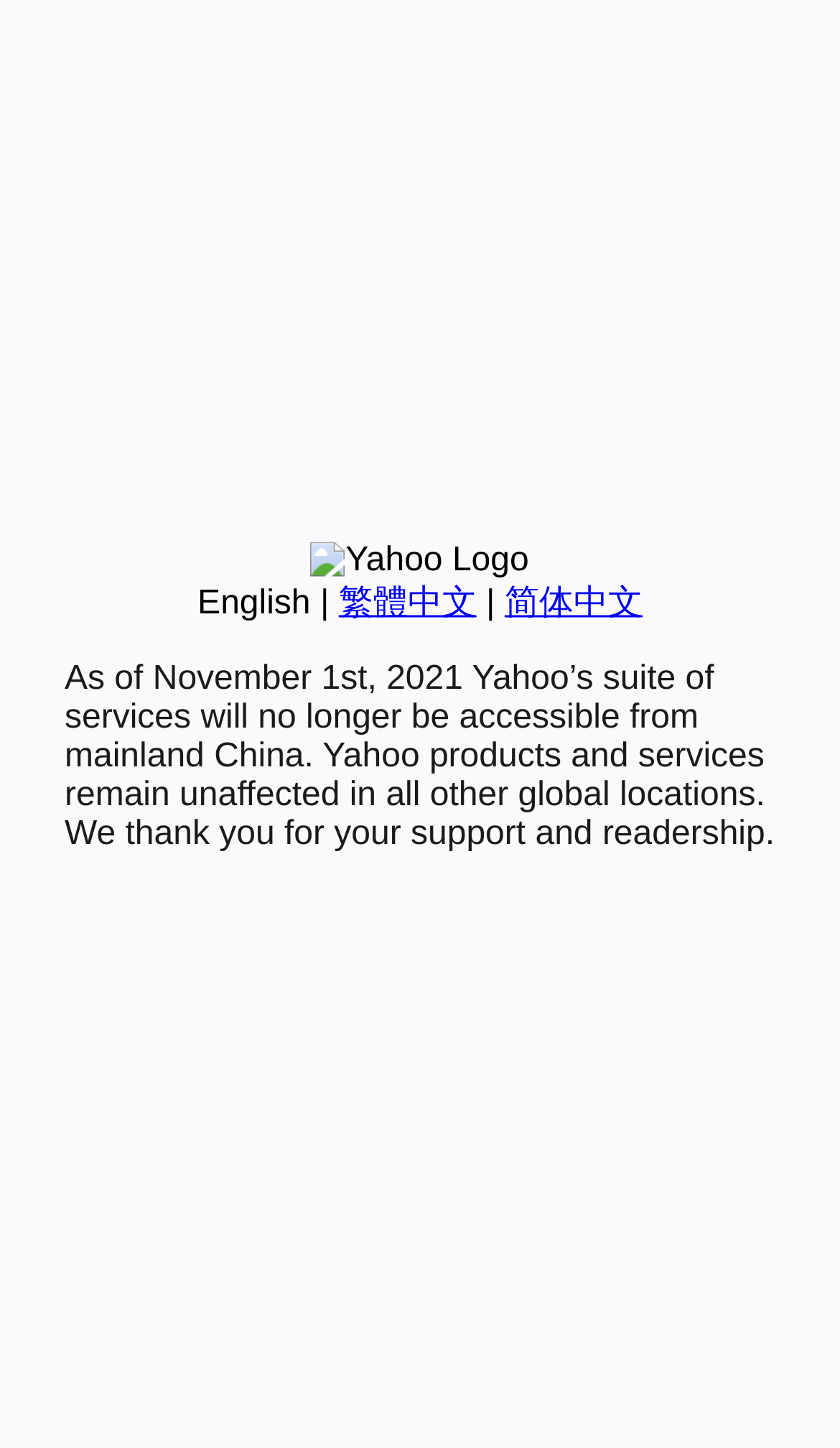For the element described, predict the bounding box coordinates as (top-left x, top-left y, bottom-right x, bottom-right y). All values should be between 0 and 1. Element description: 简体中文

[0.601, 0.404, 0.765, 0.429]